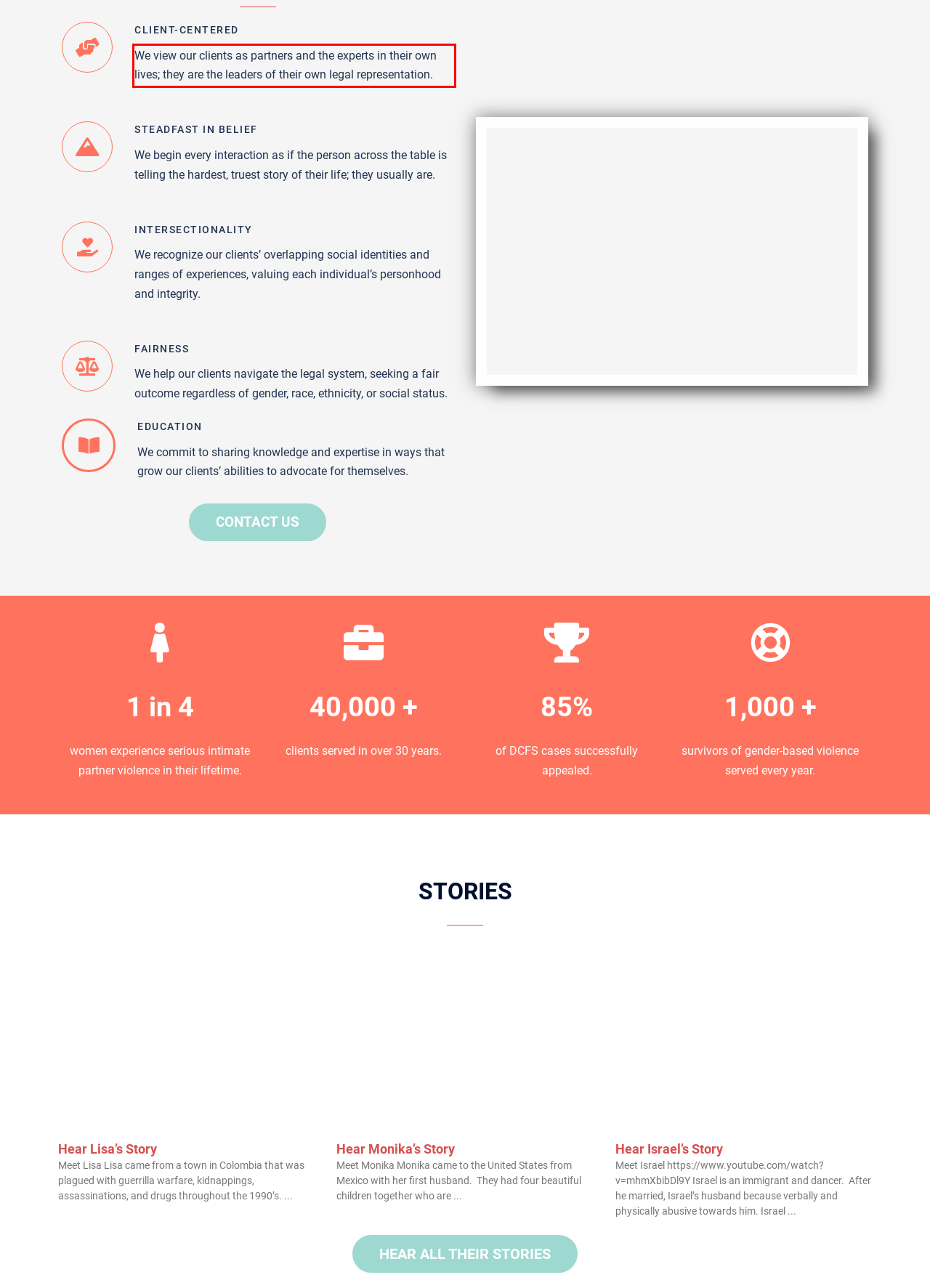Look at the provided screenshot of the webpage and perform OCR on the text within the red bounding box.

We view our clients as partners and the experts in their own lives; they are the leaders of their own legal representation.